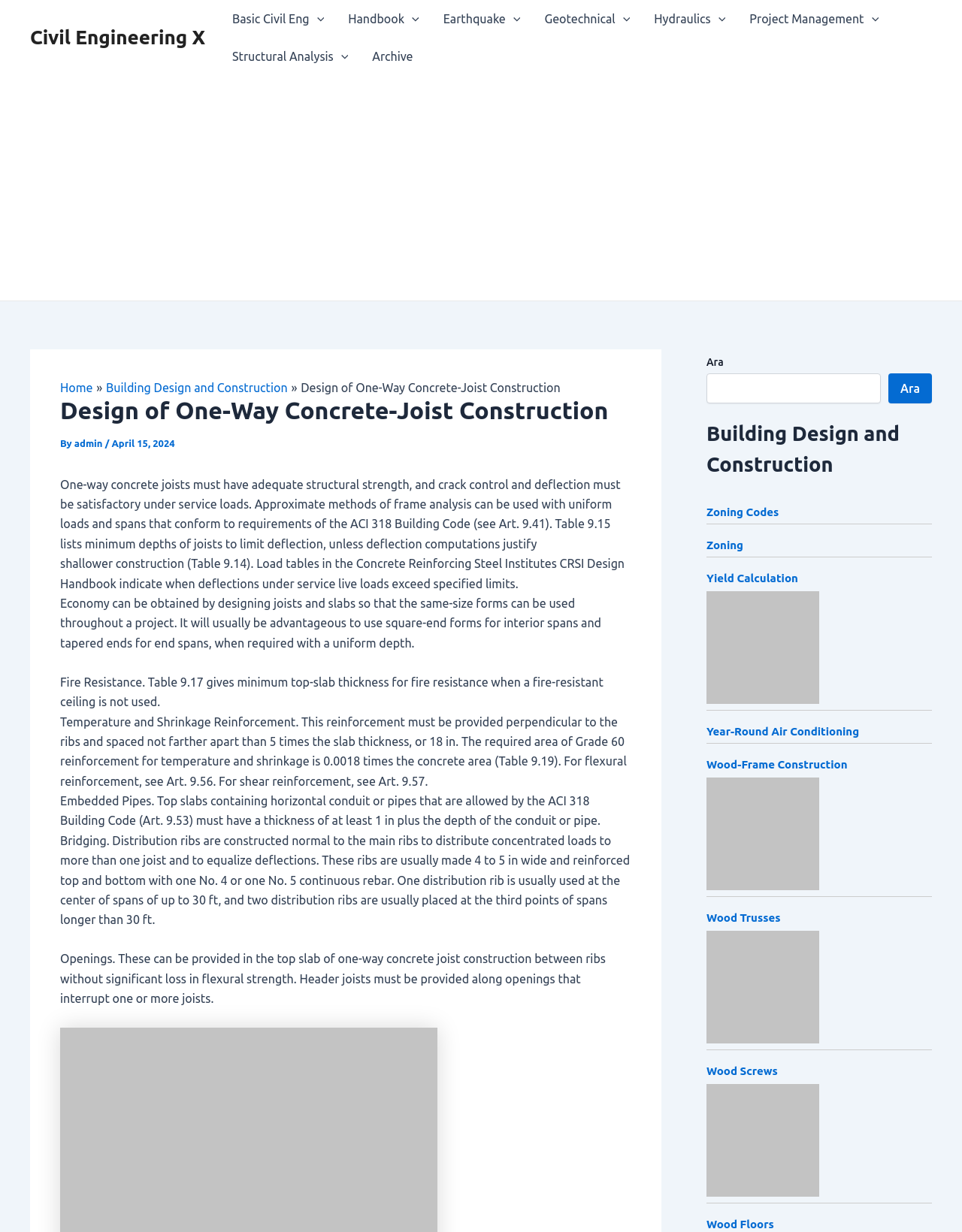Provide a single word or phrase answer to the question: 
What is the author of the article?

admin